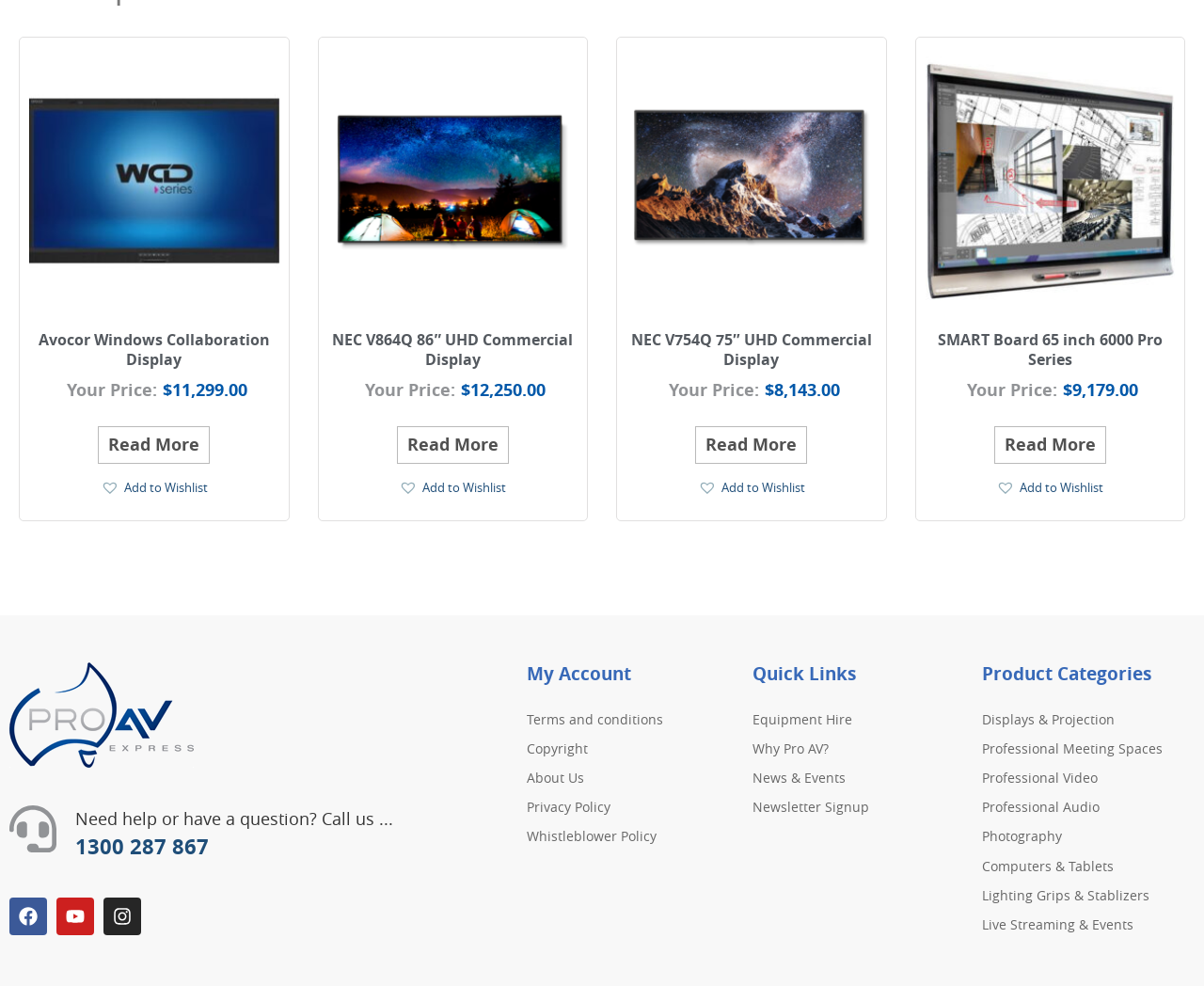How many social media links are provided on the webpage?
Deliver a detailed and extensive answer to the question.

The social media links are provided at the bottom of the webpage, and there are three links in total, which are Facebook, Youtube, and Instagram.